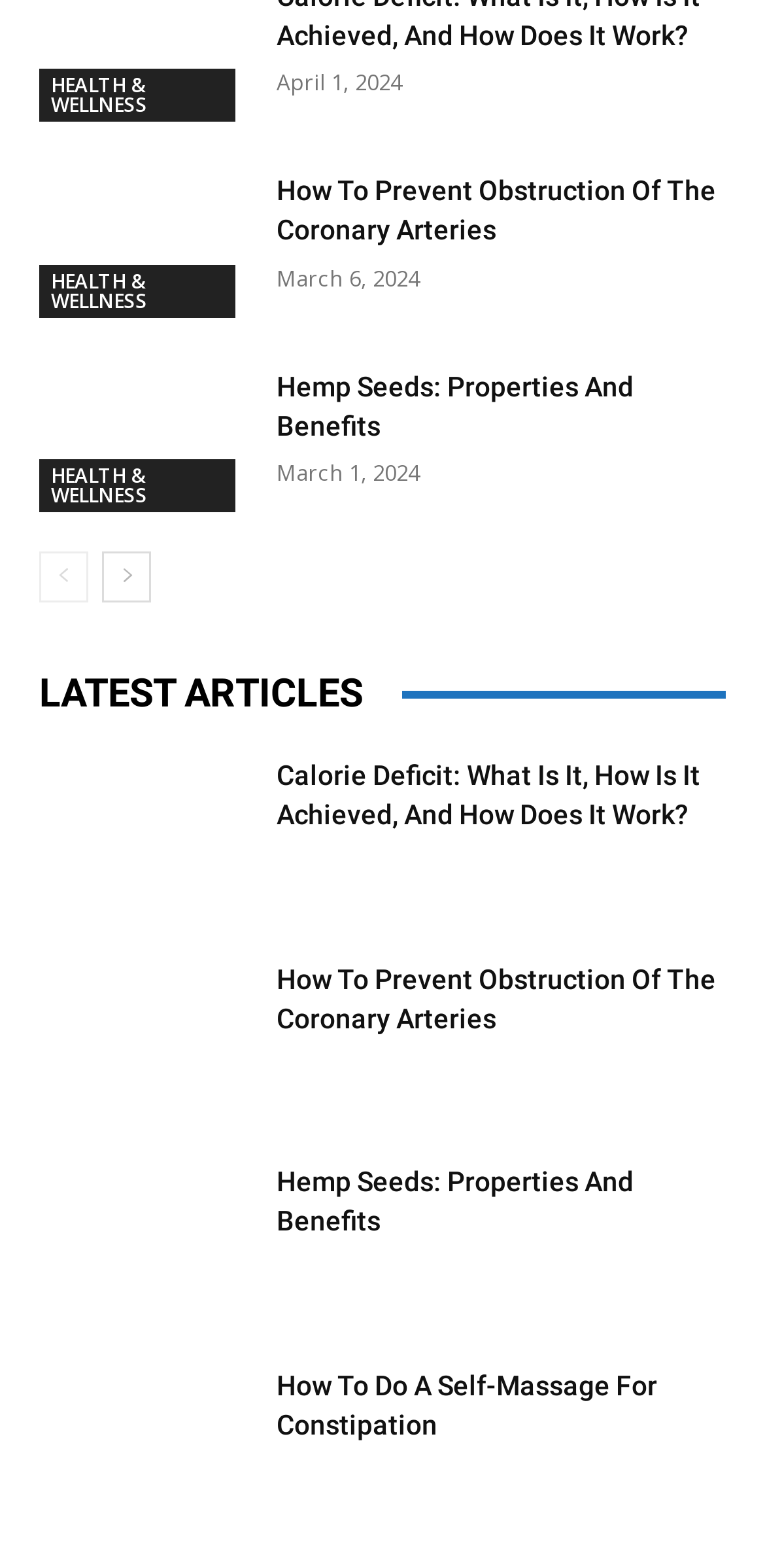Respond with a single word or phrase to the following question: How many articles are listed on this page?

9